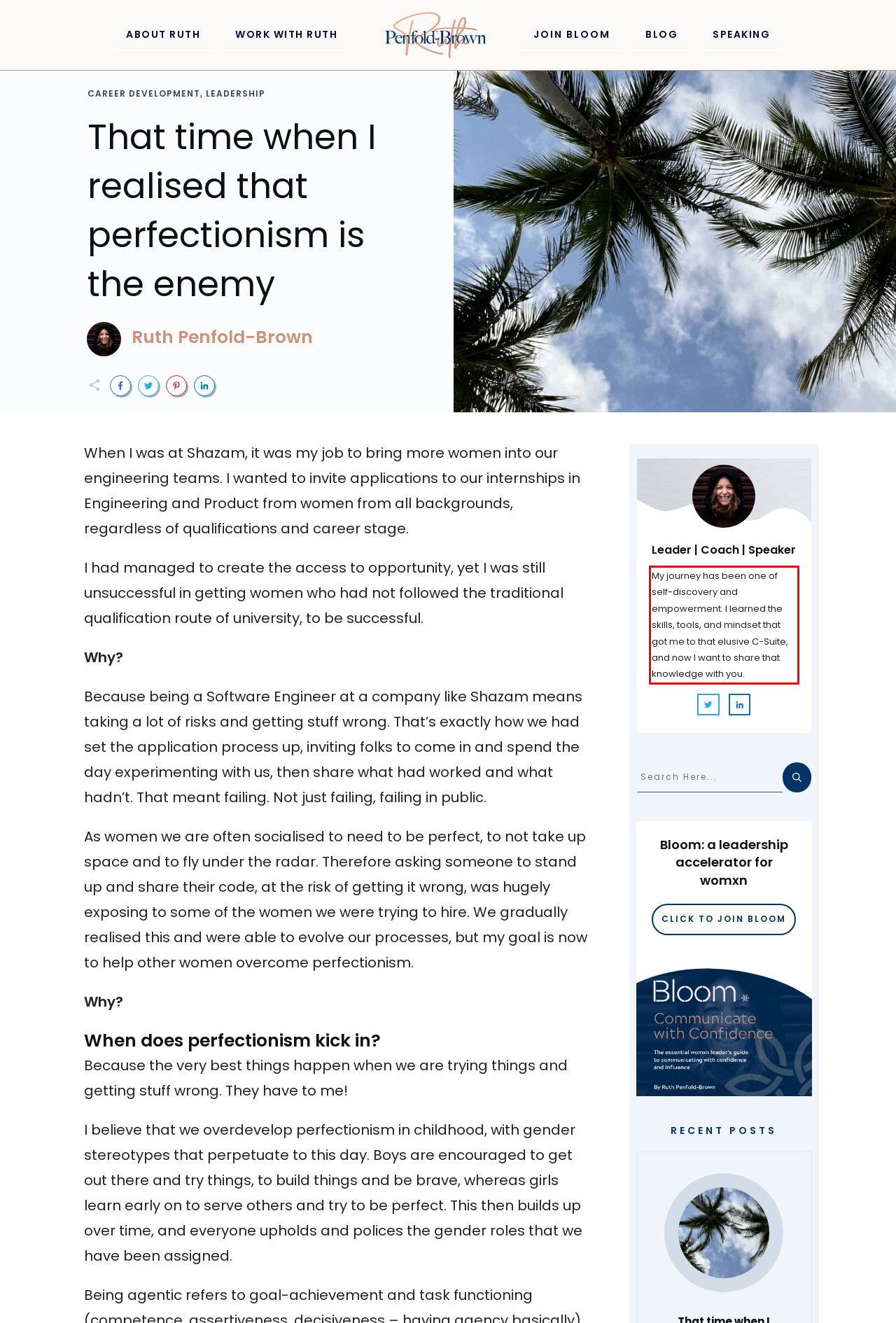With the given screenshot of a webpage, locate the red rectangle bounding box and extract the text content using OCR.

My journey has been one of self-discovery and empowerment. I learned the skills, tools, and mindset that got me to that elusive C-Suite, and now I want to share that knowledge with you.